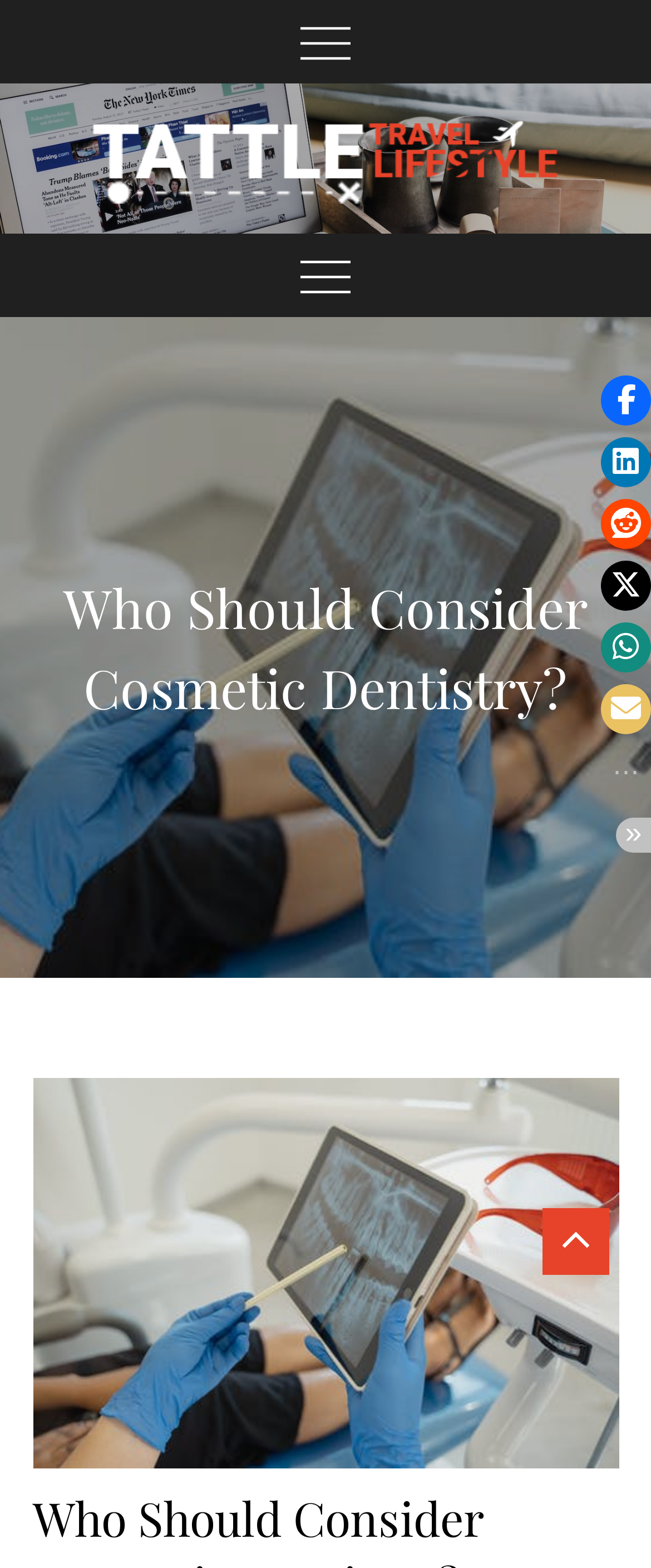Please locate the bounding box coordinates of the element's region that needs to be clicked to follow the instruction: "Toggle all social share buttons". The bounding box coordinates should be provided as four float numbers between 0 and 1, i.e., [left, top, right, bottom].

[0.931, 0.476, 0.992, 0.511]